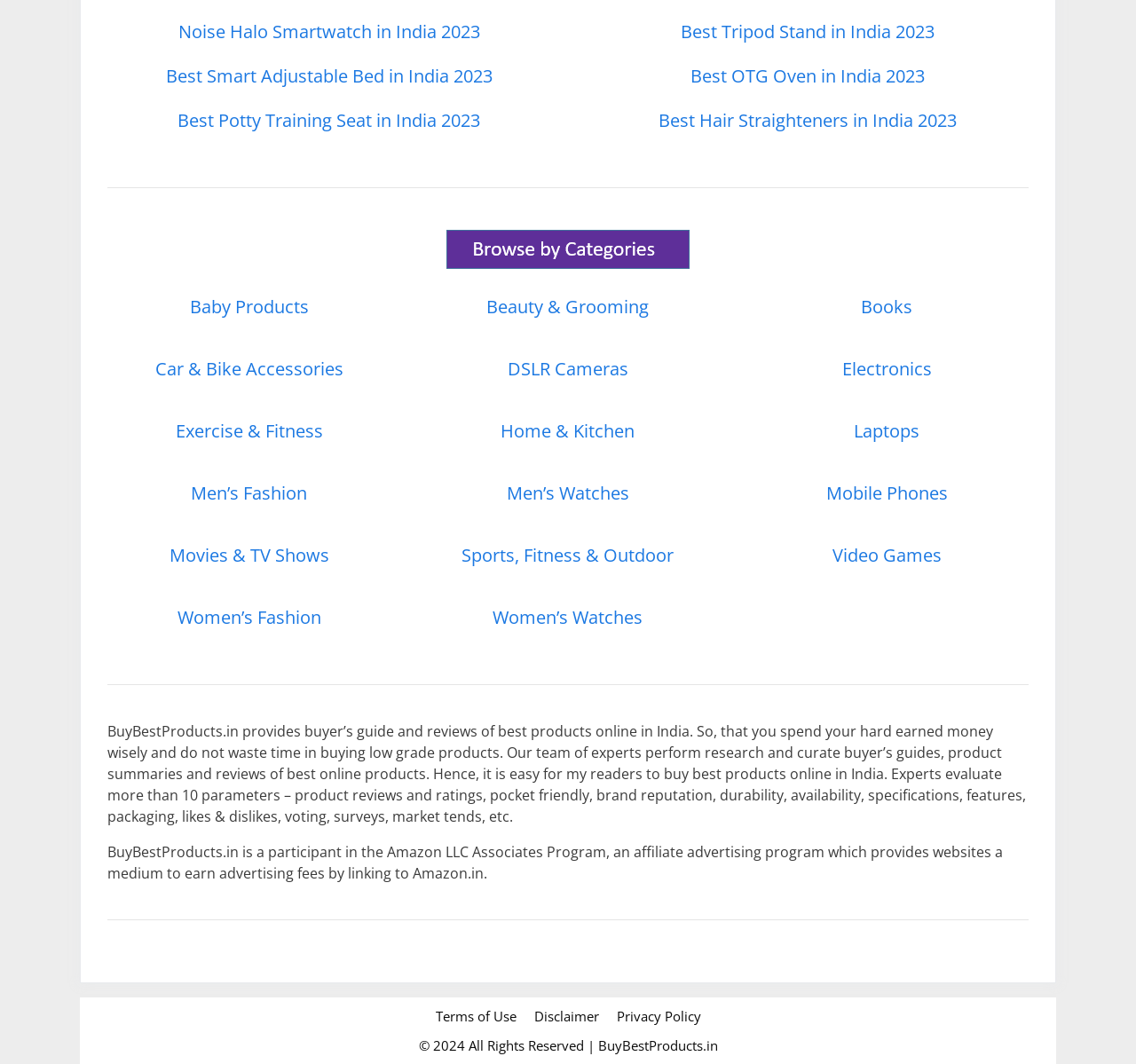Given the description of a UI element: "Books", identify the bounding box coordinates of the matching element in the webpage screenshot.

[0.758, 0.277, 0.803, 0.299]